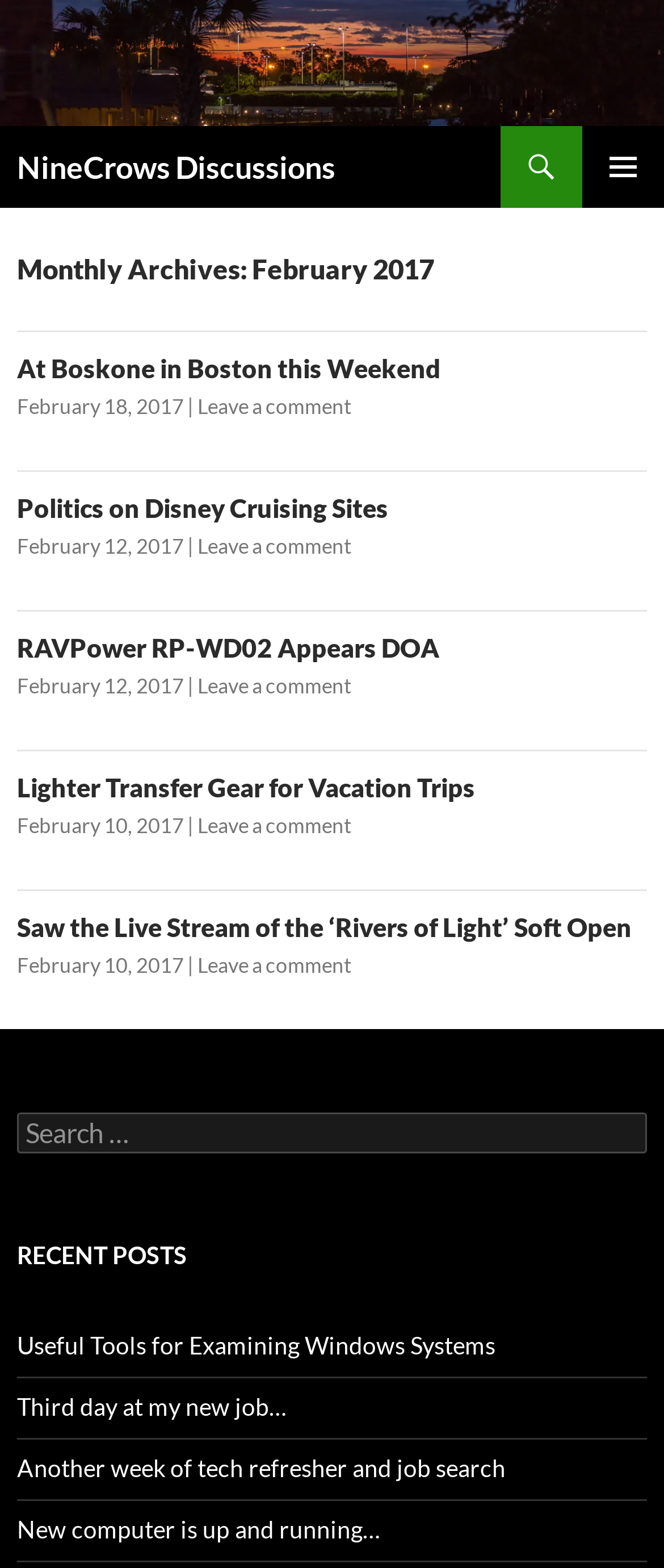What is the title of the first article?
Based on the image, provide your answer in one word or phrase.

At Boskone in Boston this Weekend